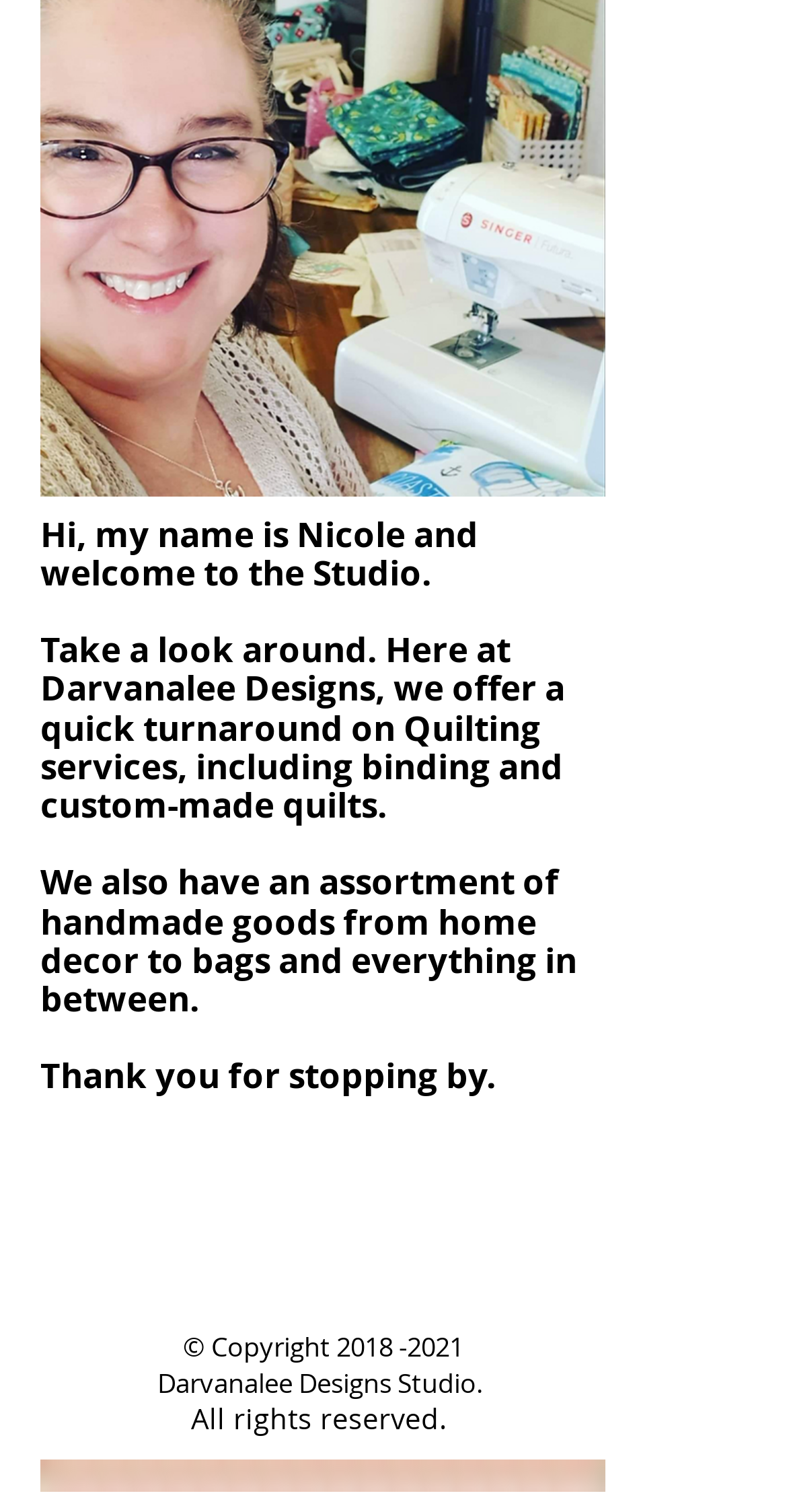Using the webpage screenshot, find the UI element described by 2018 -2021. Provide the bounding box coordinates in the format (top-left x, top-left y, bottom-right x, bottom-right y), ensuring all values are floating point numbers between 0 and 1.

[0.427, 0.878, 0.588, 0.902]